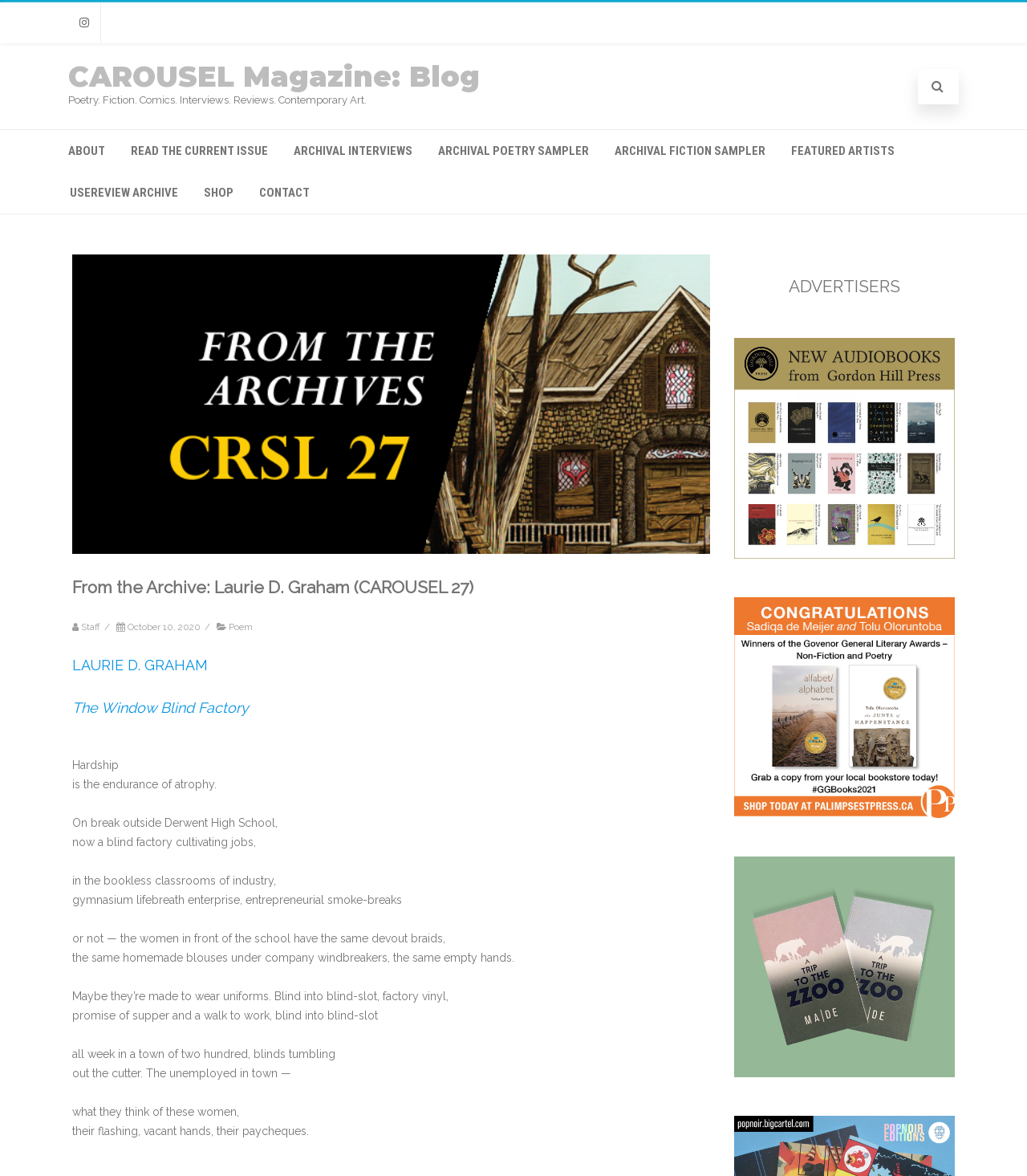Kindly provide the bounding box coordinates of the section you need to click on to fulfill the given instruction: "Check the advertisers".

[0.715, 0.233, 0.93, 0.254]